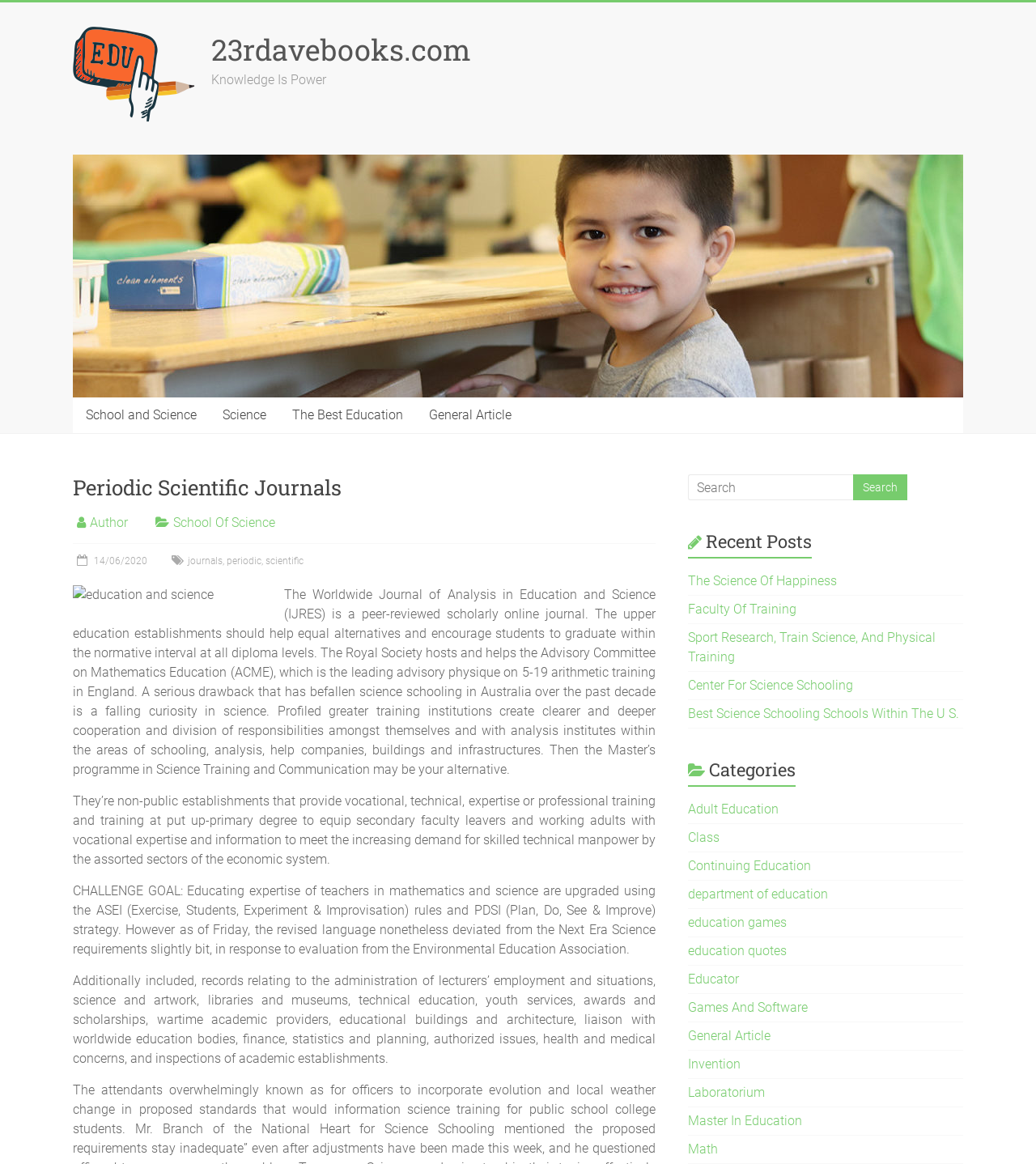Mark the bounding box of the element that matches the following description: "The Best Education".

[0.27, 0.341, 0.402, 0.372]